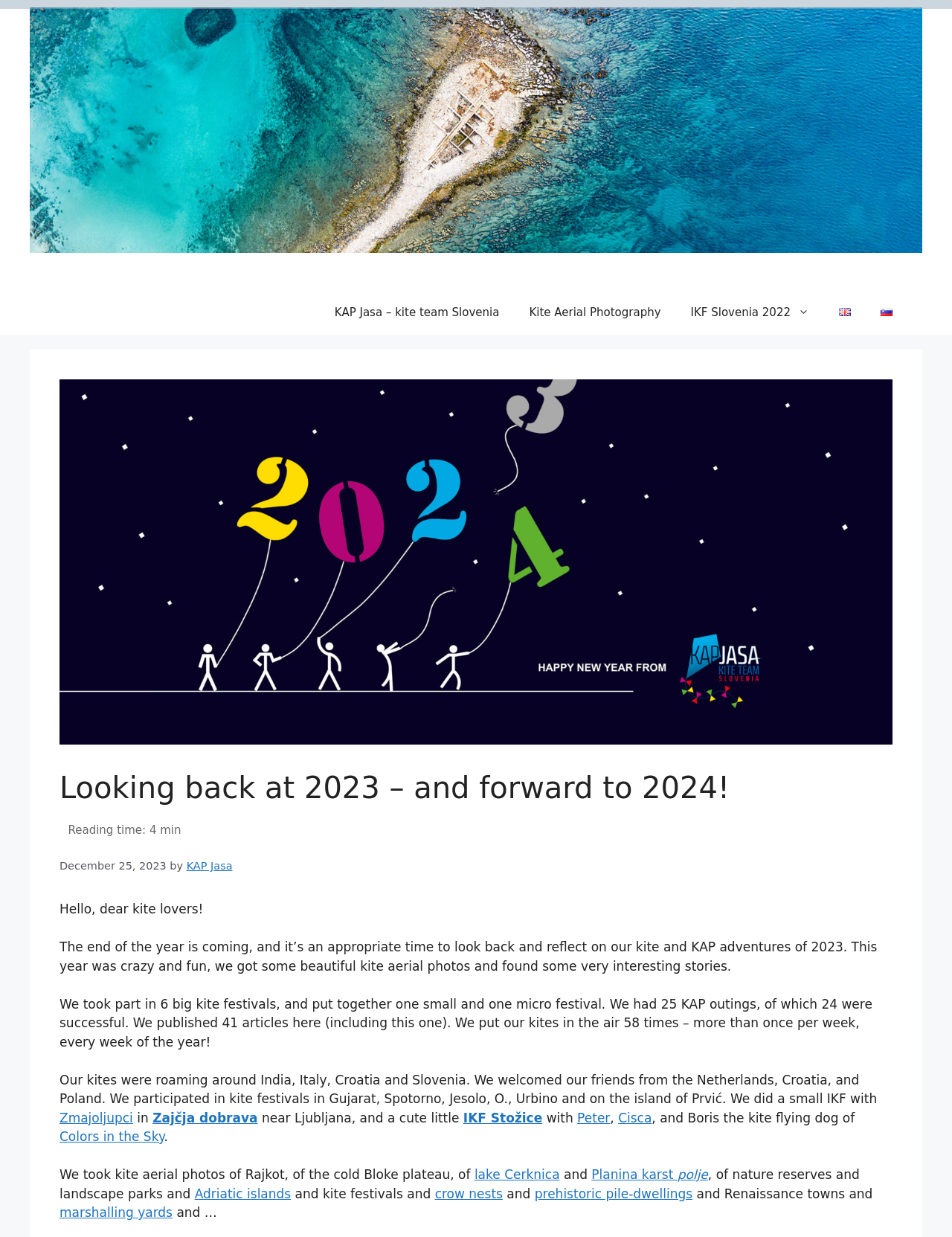Locate the bounding box coordinates of the clickable element to fulfill the following instruction: "Select the 'English' language option". Provide the coordinates as four float numbers between 0 and 1 in the format [left, top, right, bottom].

[0.866, 0.234, 0.909, 0.27]